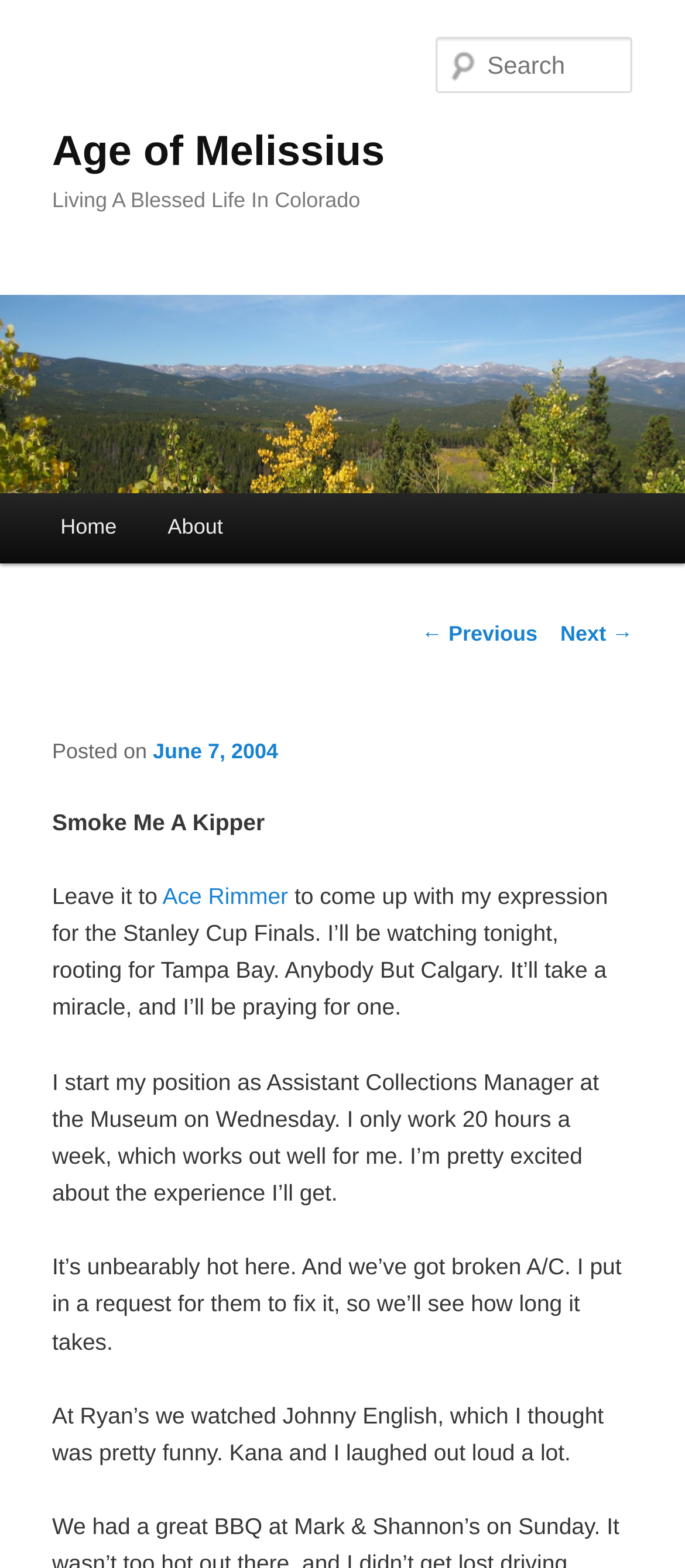Show me the bounding box coordinates of the clickable region to achieve the task as per the instruction: "Visit the about page".

[0.208, 0.314, 0.363, 0.359]